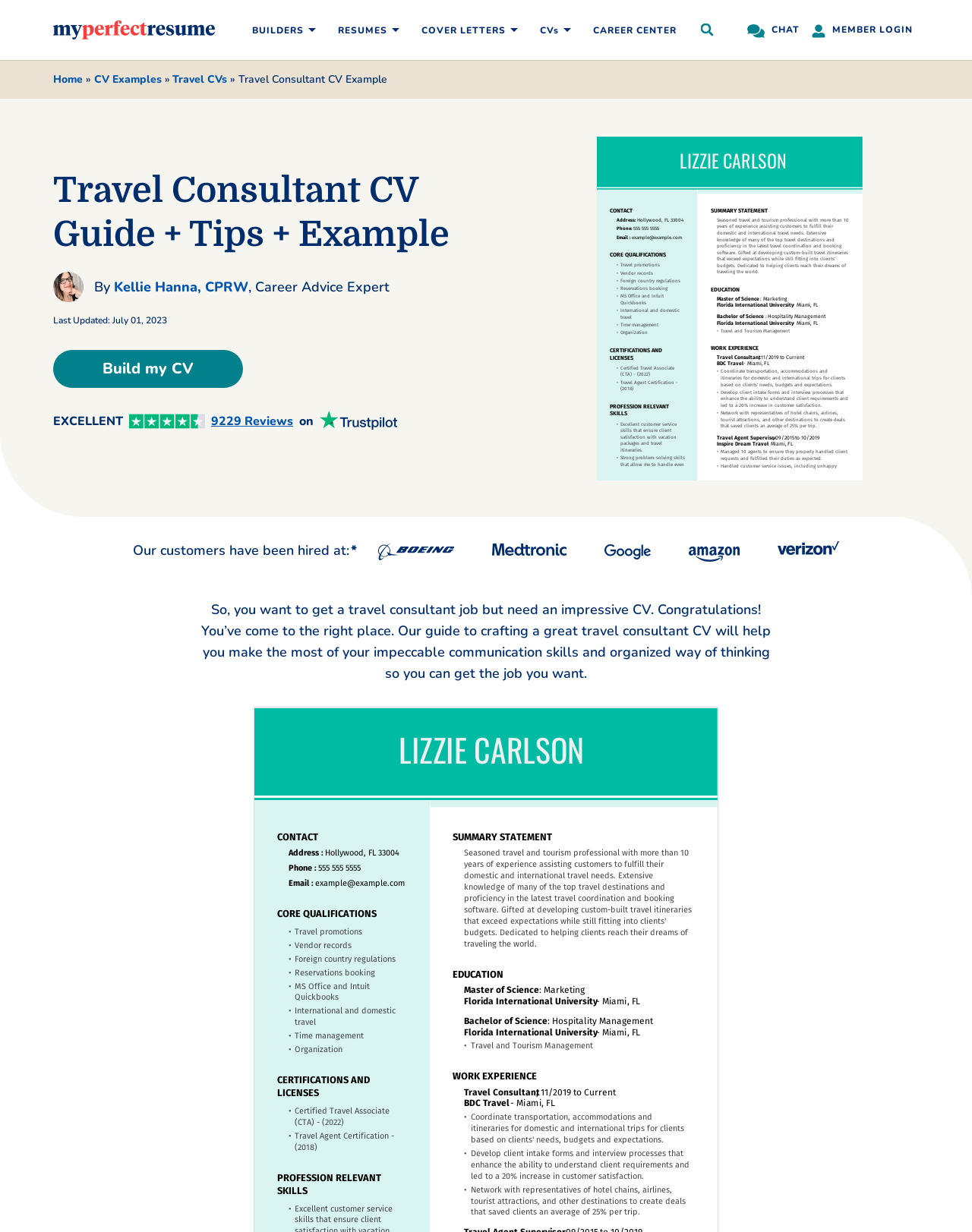Please find the bounding box coordinates of the element's region to be clicked to carry out this instruction: "Click on the 'Build my CV' button".

[0.055, 0.284, 0.25, 0.315]